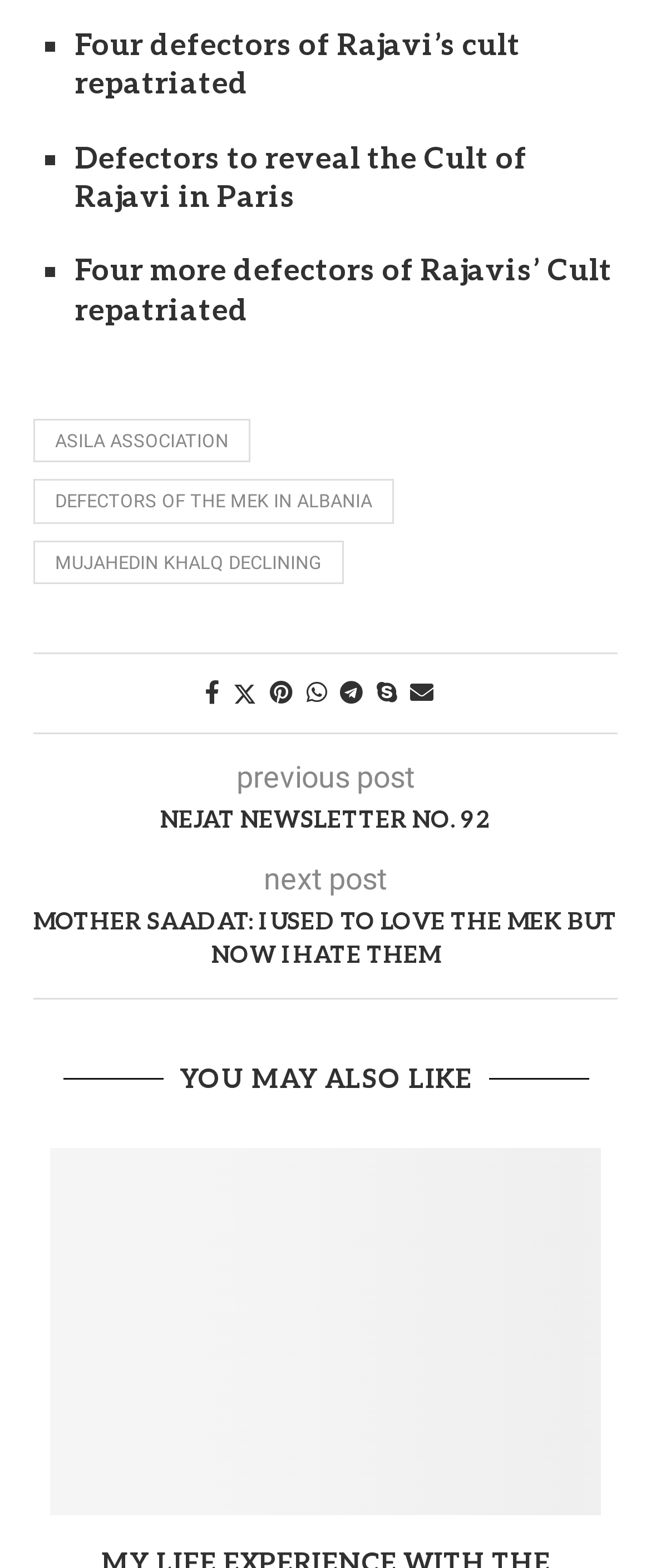Please specify the bounding box coordinates of the element that should be clicked to execute the given instruction: 'Share on Facebook'. Ensure the coordinates are four float numbers between 0 and 1, expressed as [left, top, right, bottom].

[0.314, 0.291, 0.337, 0.308]